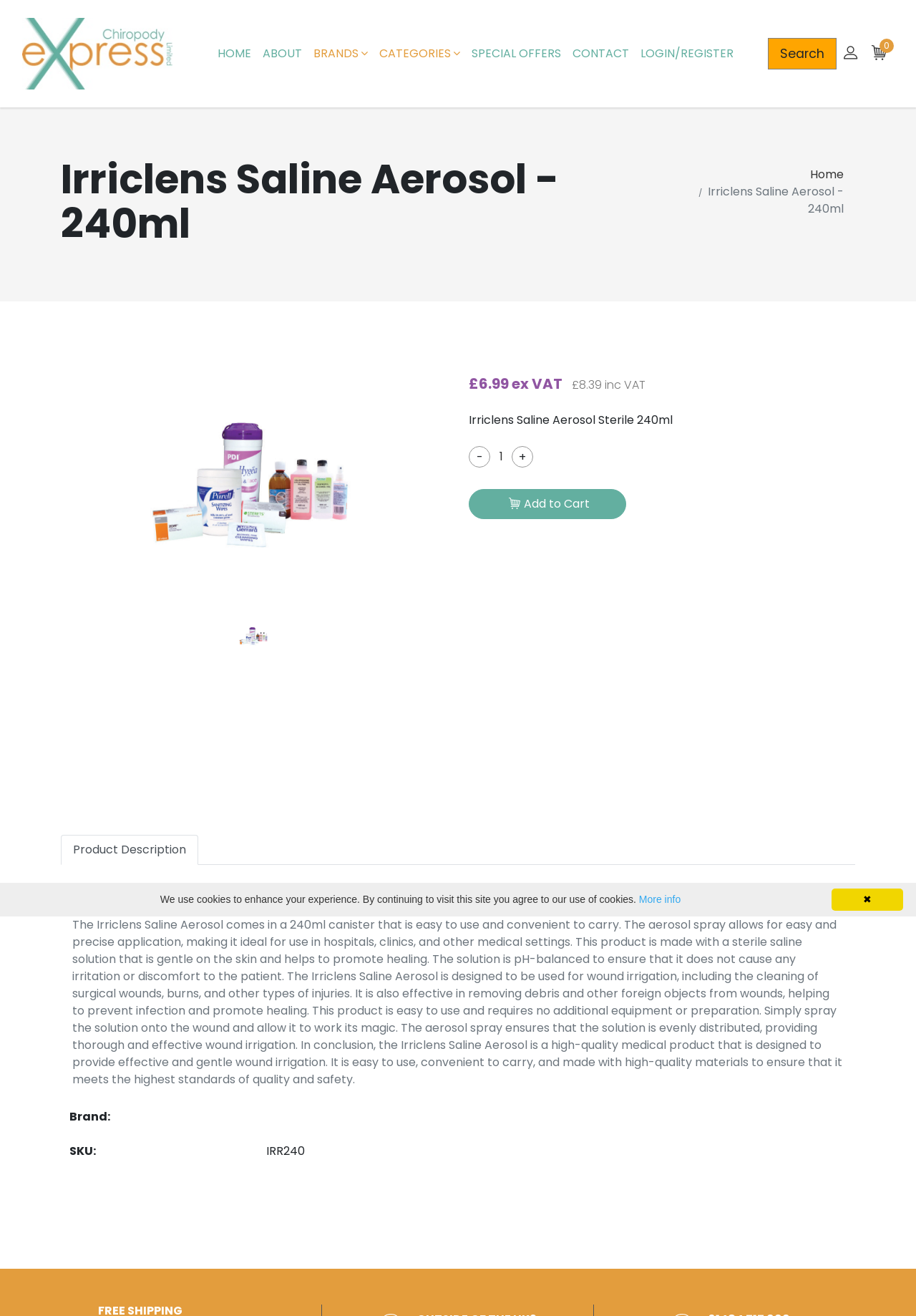Please find the bounding box coordinates of the clickable region needed to complete the following instruction: "Click the HOME link". The bounding box coordinates must consist of four float numbers between 0 and 1, i.e., [left, top, right, bottom].

[0.231, 0.03, 0.281, 0.052]